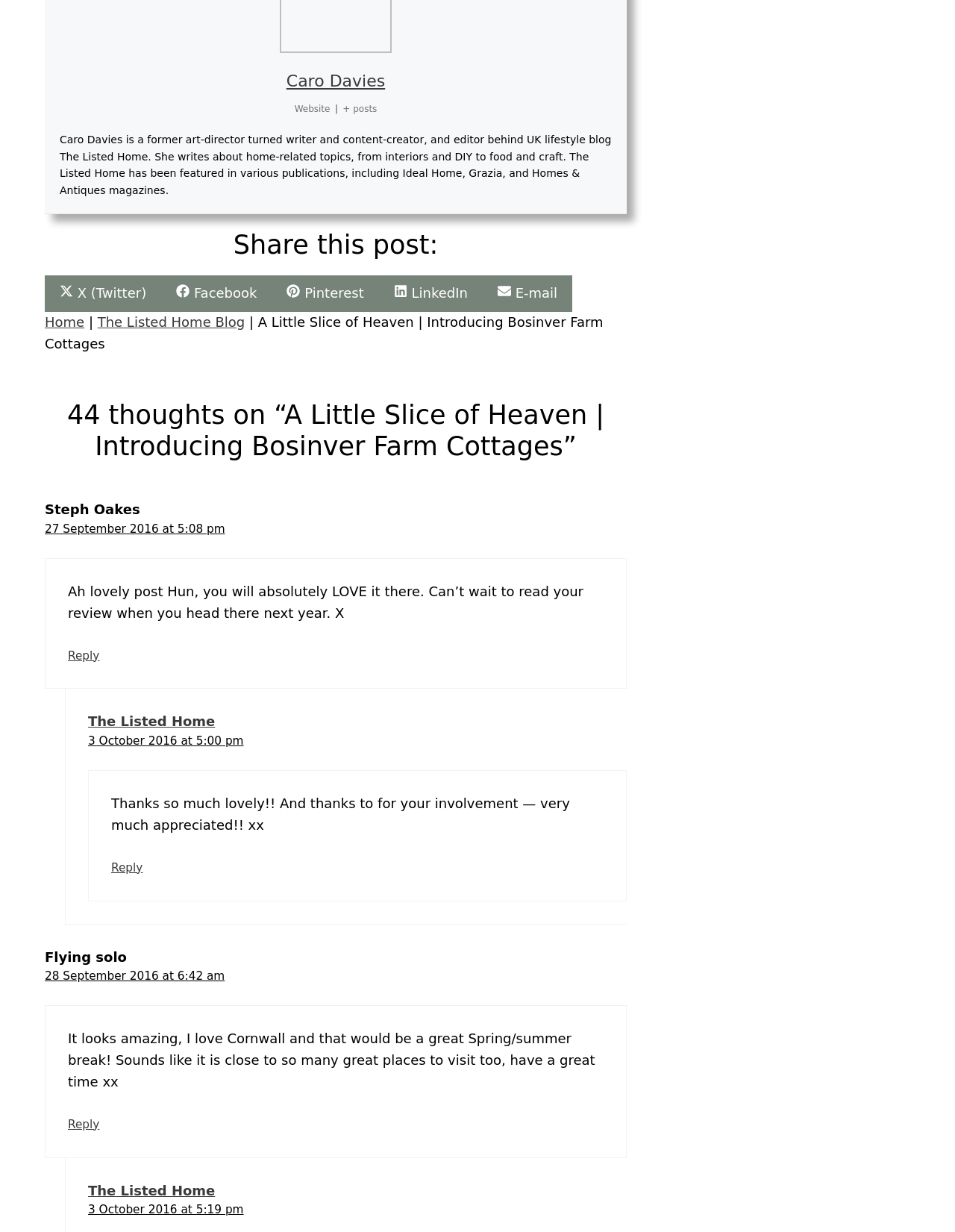Please identify the bounding box coordinates of the area I need to click to accomplish the following instruction: "Visit the About Us page".

None